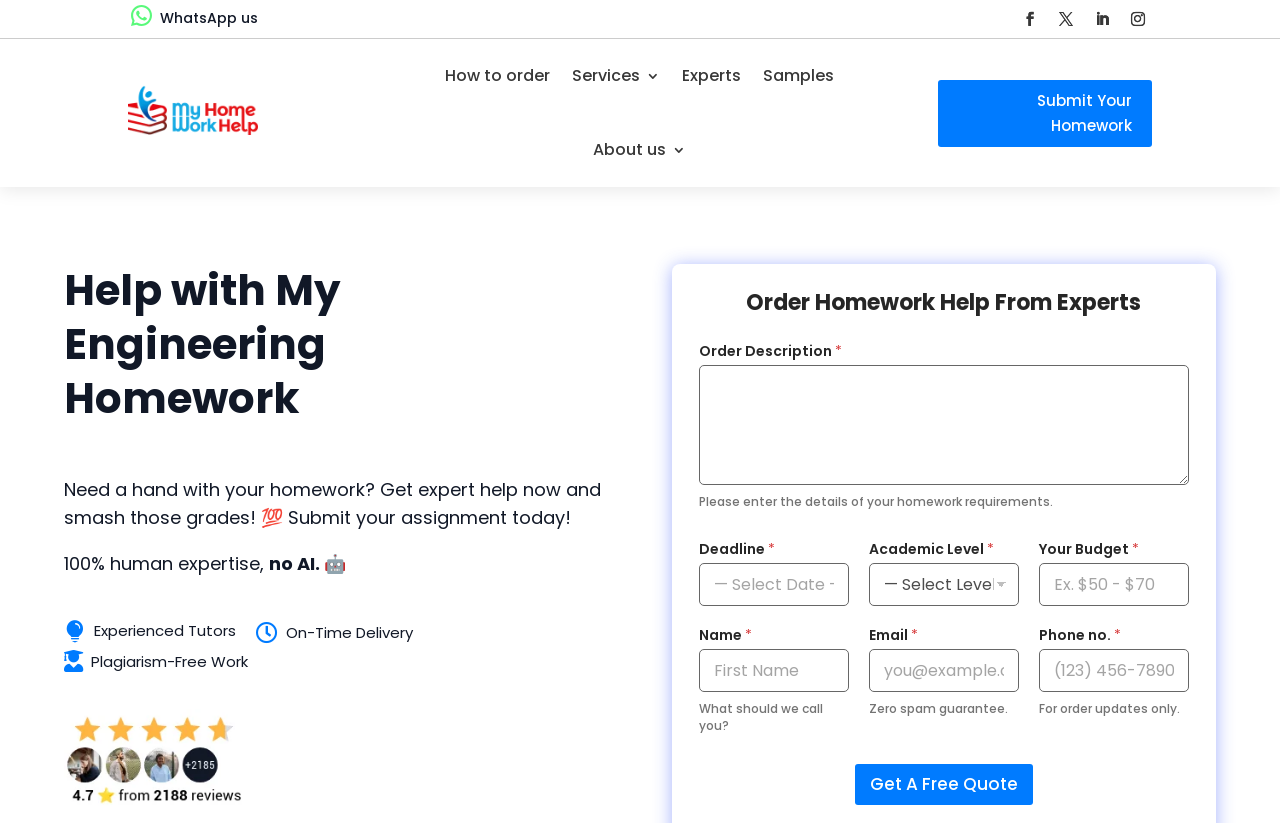Give a short answer using one word or phrase for the question:
What is the purpose of this website?

Engineering homework help